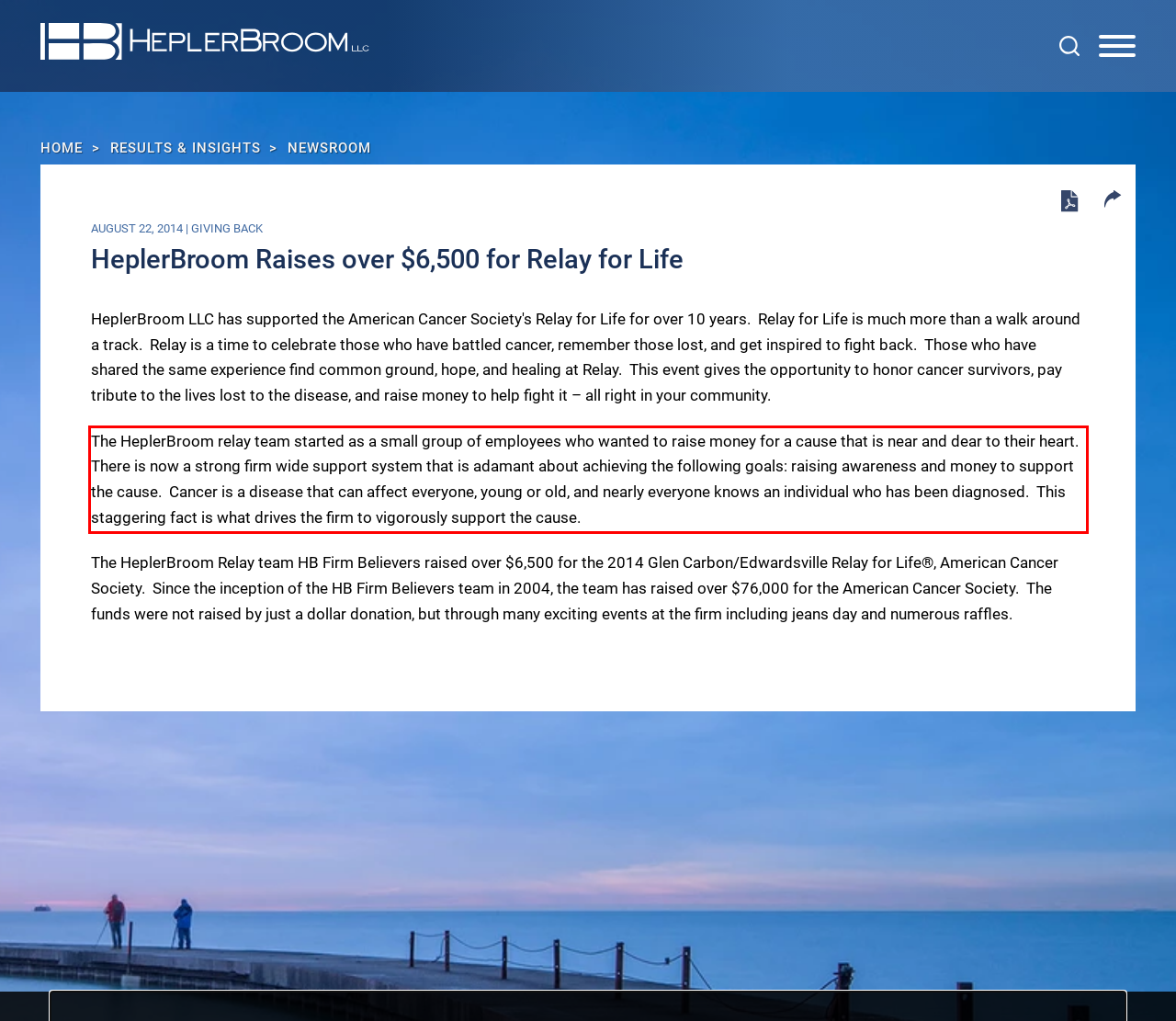Given a webpage screenshot, identify the text inside the red bounding box using OCR and extract it.

The HeplerBroom relay team started as a small group of employees who wanted to raise money for a cause that is near and dear to their heart. There is now a strong firm wide support system that is adamant about achieving the following goals: raising awareness and money to support the cause. Cancer is a disease that can affect everyone, young or old, and nearly everyone knows an individual who has been diagnosed. This staggering fact is what drives the firm to vigorously support the cause.